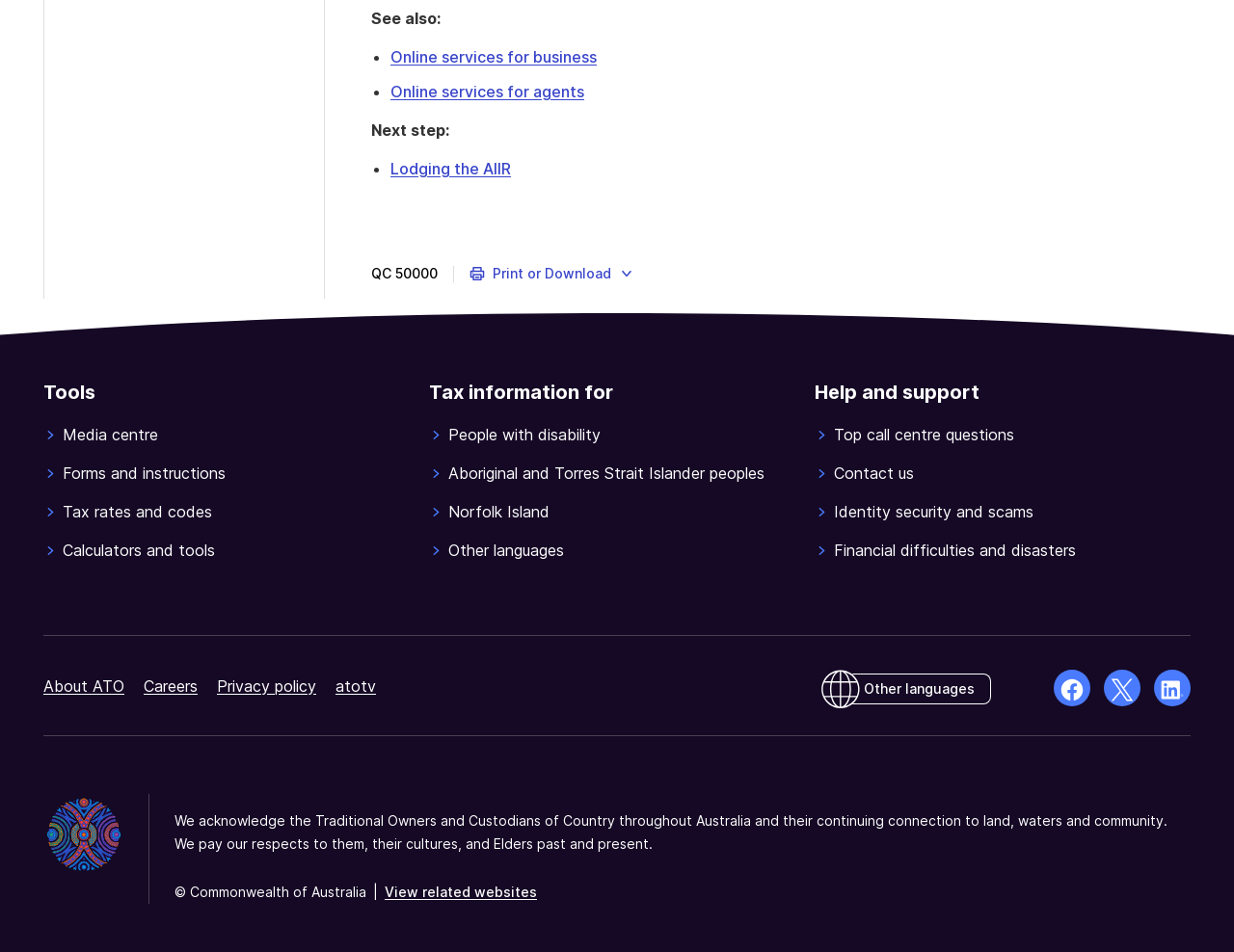Please specify the bounding box coordinates of the area that should be clicked to accomplish the following instruction: "Lodge the AIIR". The coordinates should consist of four float numbers between 0 and 1, i.e., [left, top, right, bottom].

[0.316, 0.167, 0.414, 0.187]